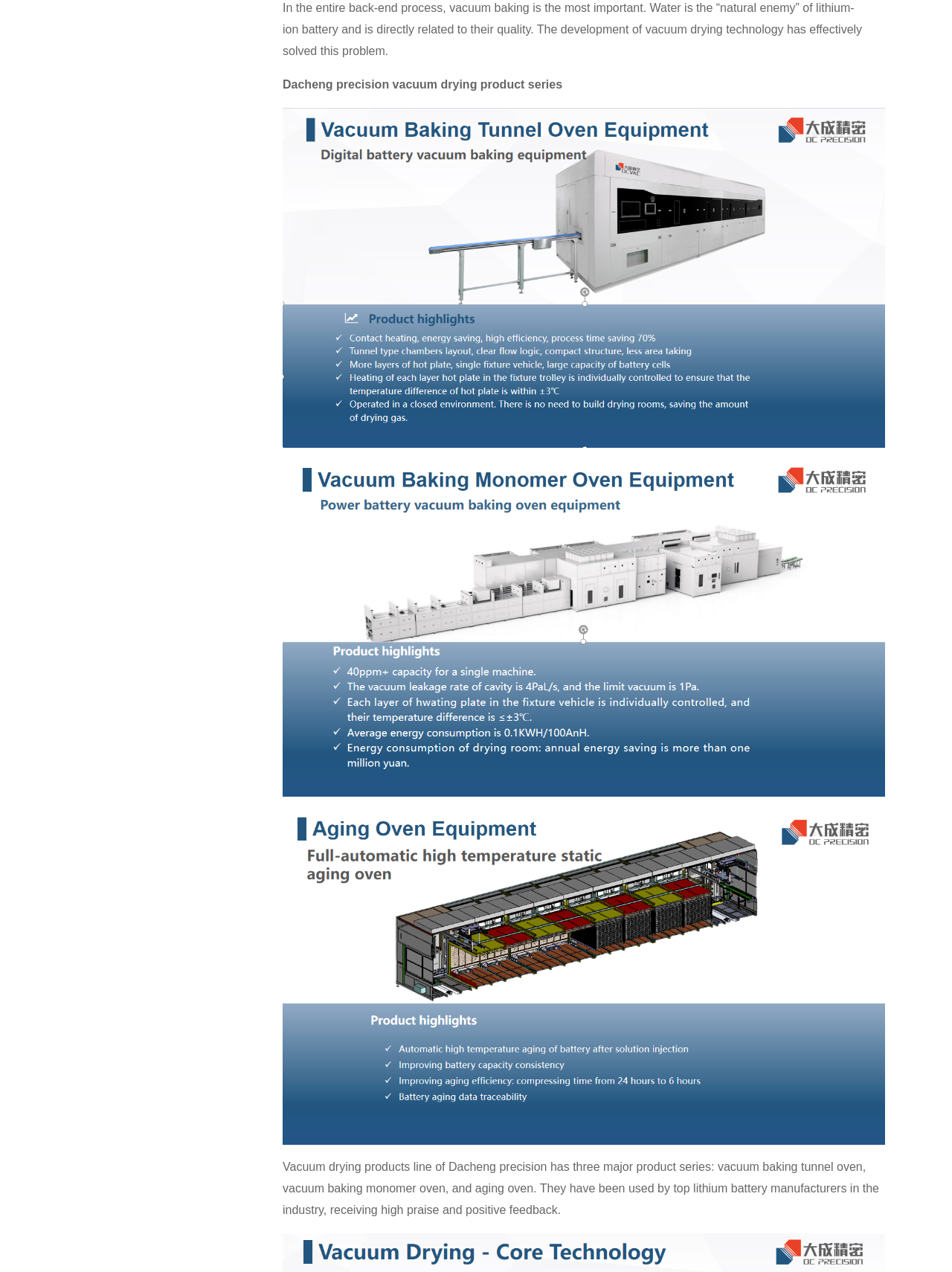How many product series are mentioned?
Give a detailed and exhaustive answer to the question.

According to the text 'Vacuum drying products line of Dacheng precision has three major product series: vacuum baking tunnel oven, vacuum baking monomer oven, and aging oven.', there are three product series mentioned.